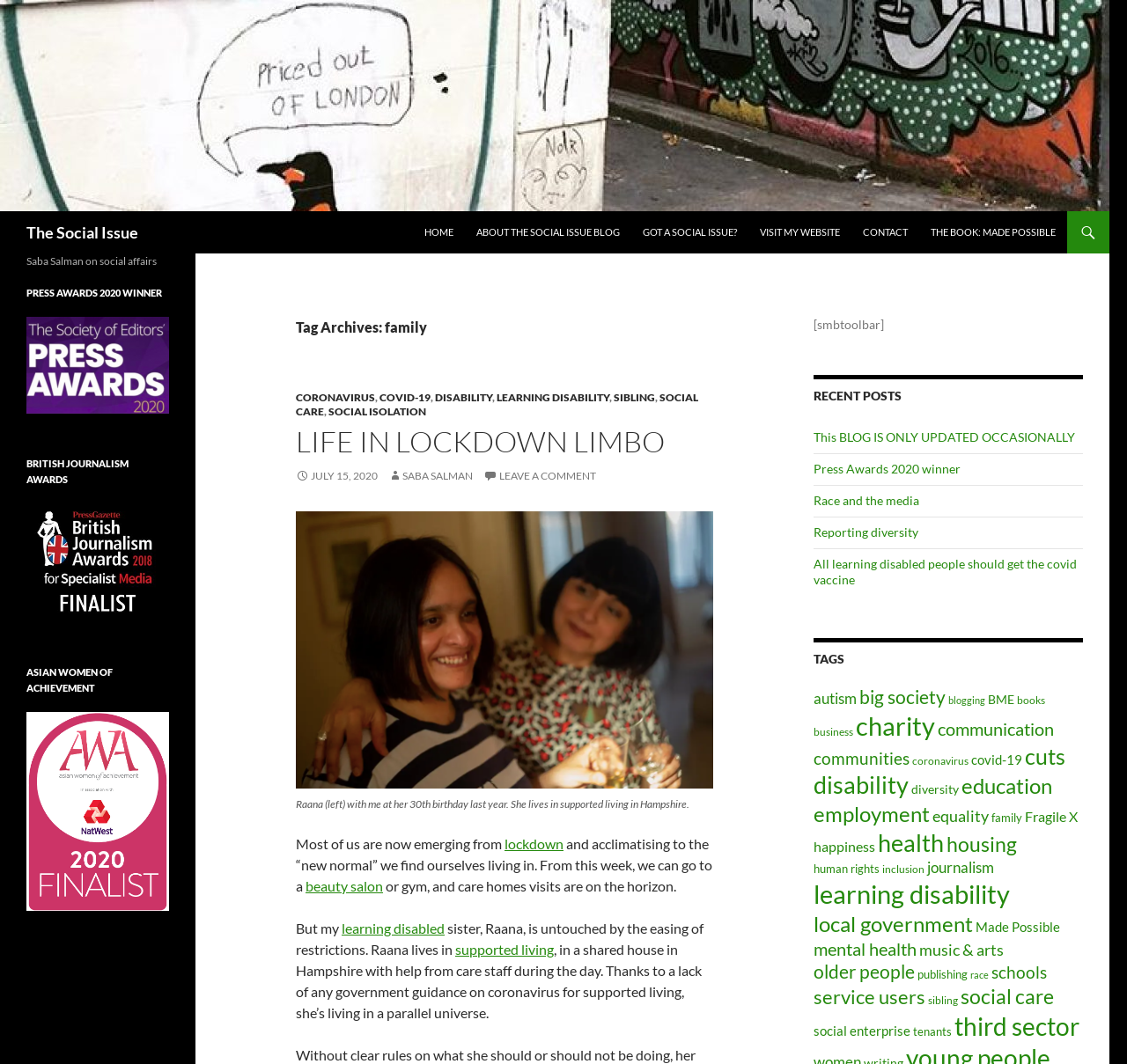What is the author's sister's living situation?
Deliver a detailed and extensive answer to the question.

According to the article, the author's sister, Raana, lives in supported living in Hampshire with help from care staff during the day, which suggests that she has a disability and requires assistance.